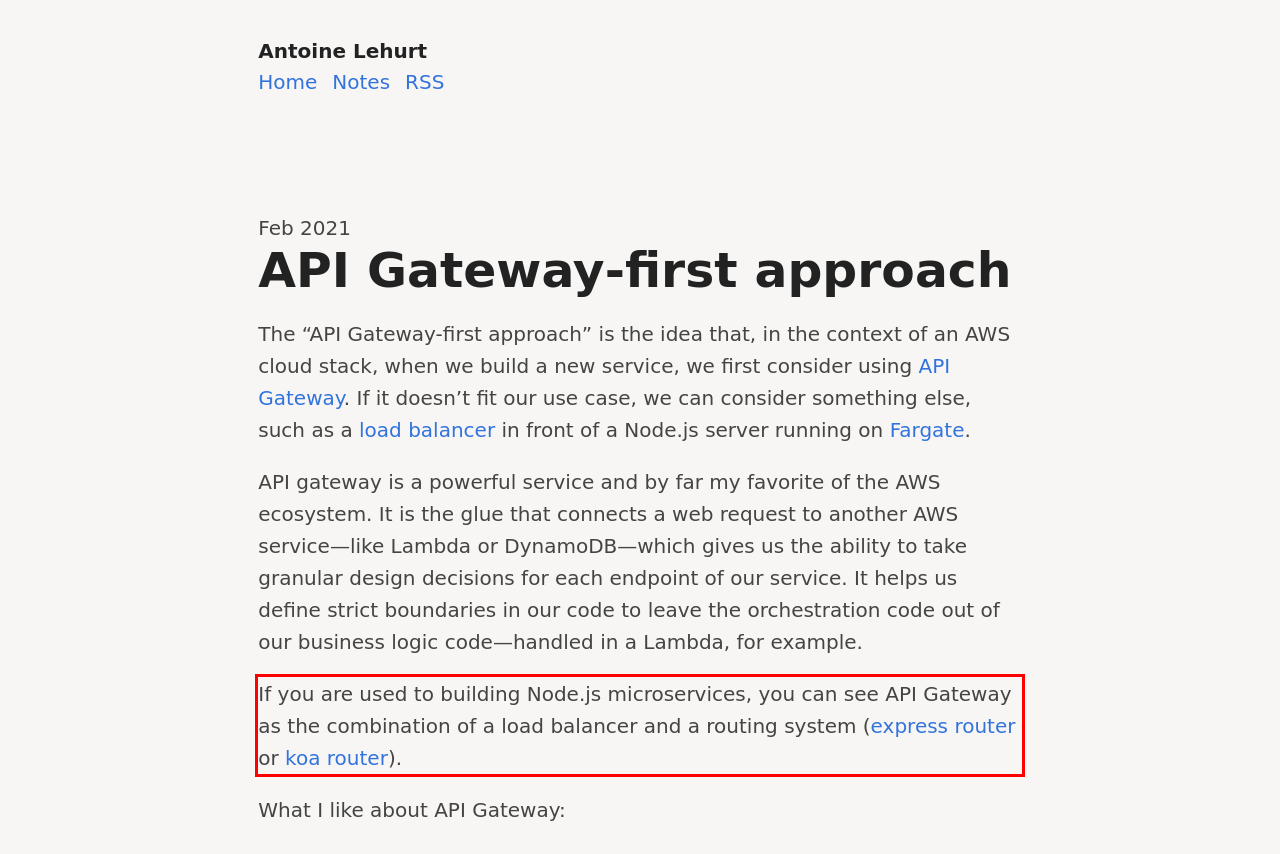Please perform OCR on the text content within the red bounding box that is highlighted in the provided webpage screenshot.

If you are used to building Node.js microservices, you can see API Gateway as the combination of a load balancer and a routing system (express router or koa router).